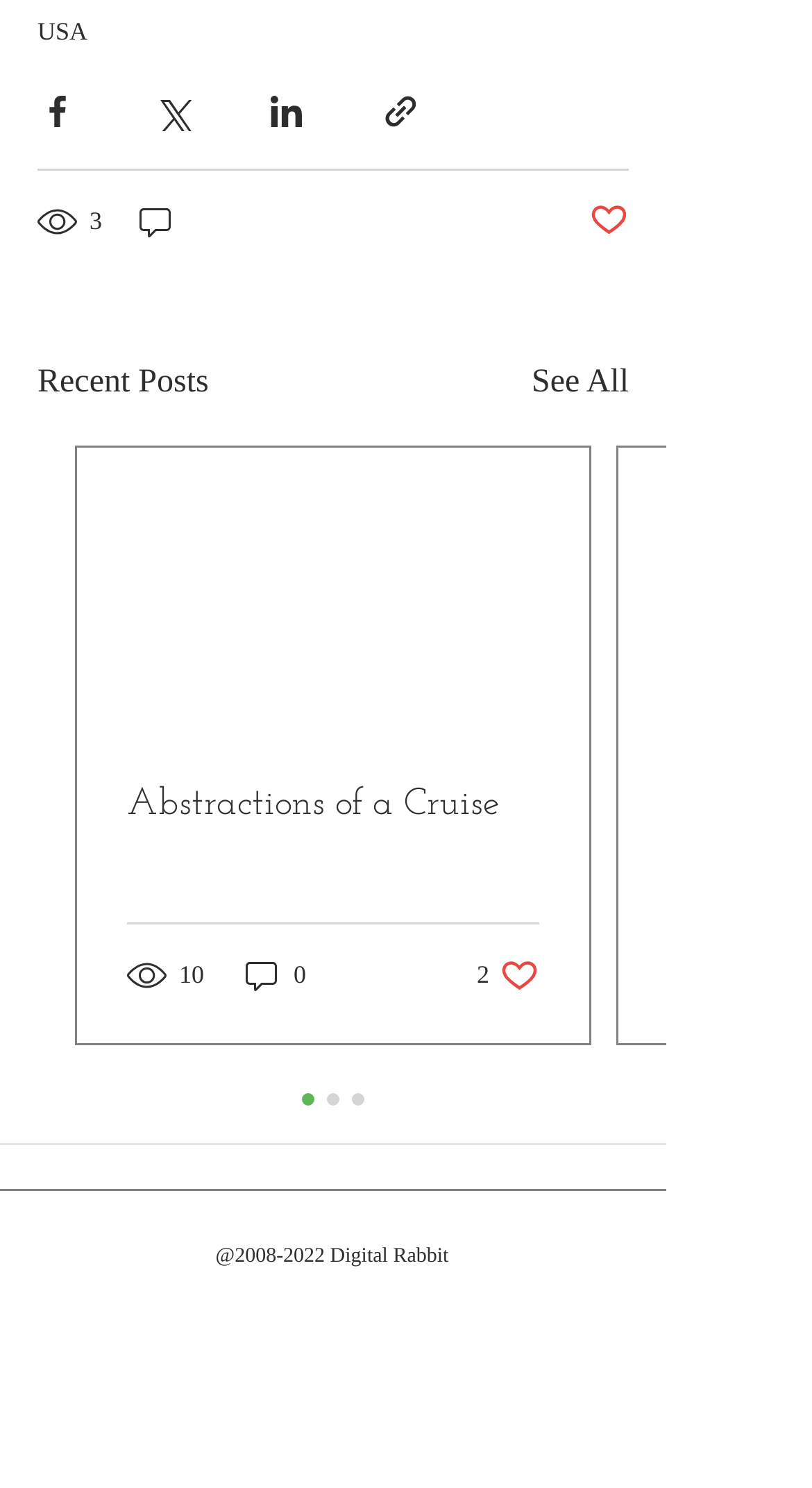What is the number of views for the first post?
Please respond to the question with a detailed and informative answer.

I looked at the '3 views' text next to the first post and found that the number of views for the first post is 3.